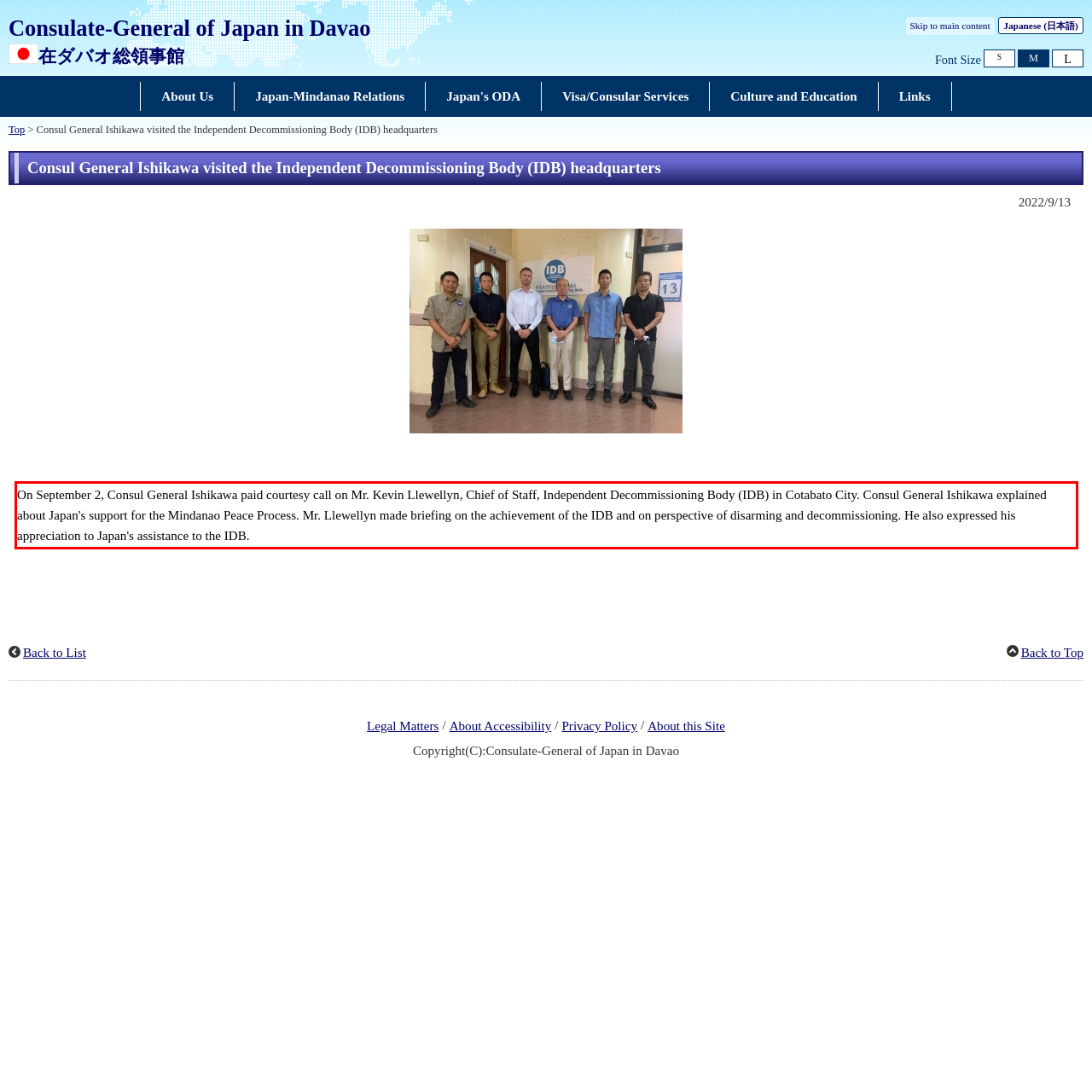Given a screenshot of a webpage, locate the red bounding box and extract the text it encloses.

On September 2, Consul General Ishikawa paid courtesy call on Mr. Kevin Llewellyn, Chief of Staff, Independent Decommissioning Body (IDB) in Cotabato City. Consul General Ishikawa explained about Japan's support for the Mindanao Peace Process. Mr. Llewellyn made briefing on the achievement of the IDB and on perspective of disarming and decommissioning. He also expressed his appreciation to Japan's assistance to the IDB.